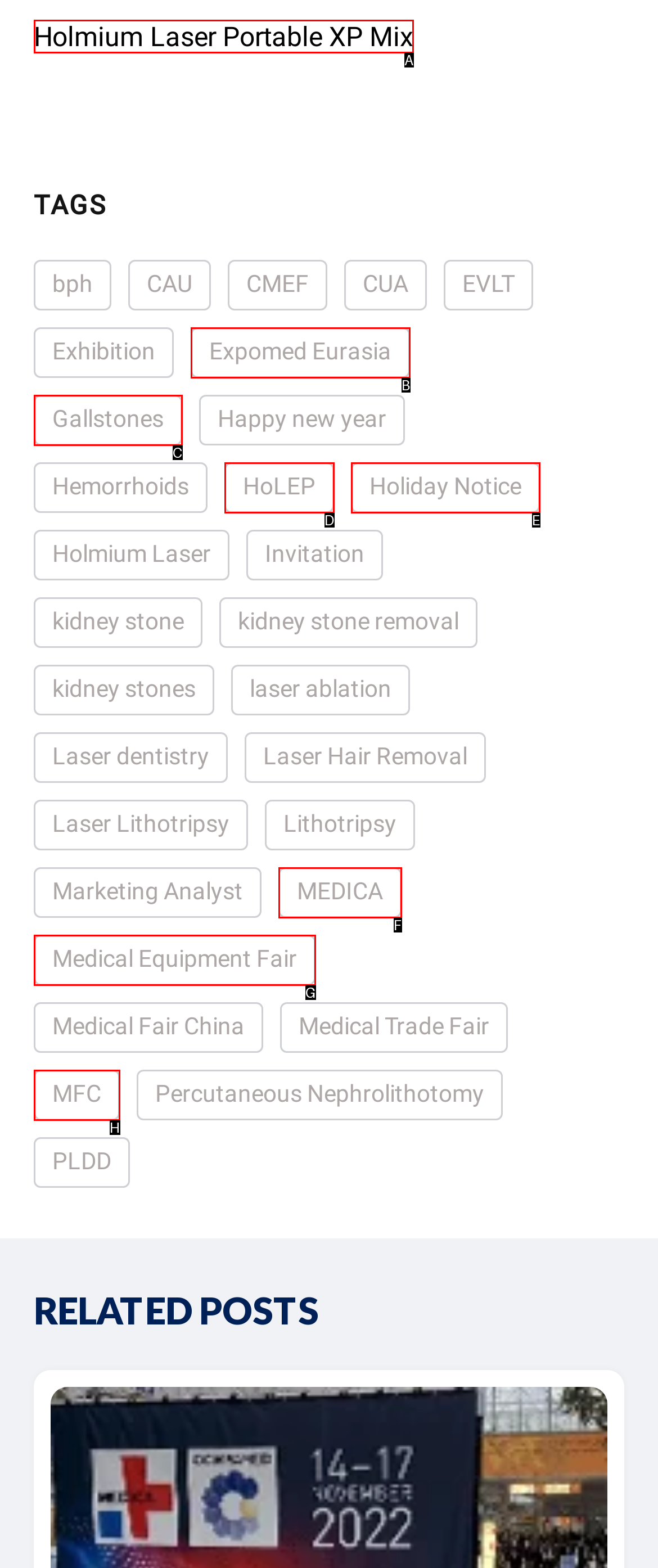Pinpoint the HTML element that fits the description: Holiday Notice
Answer by providing the letter of the correct option.

E